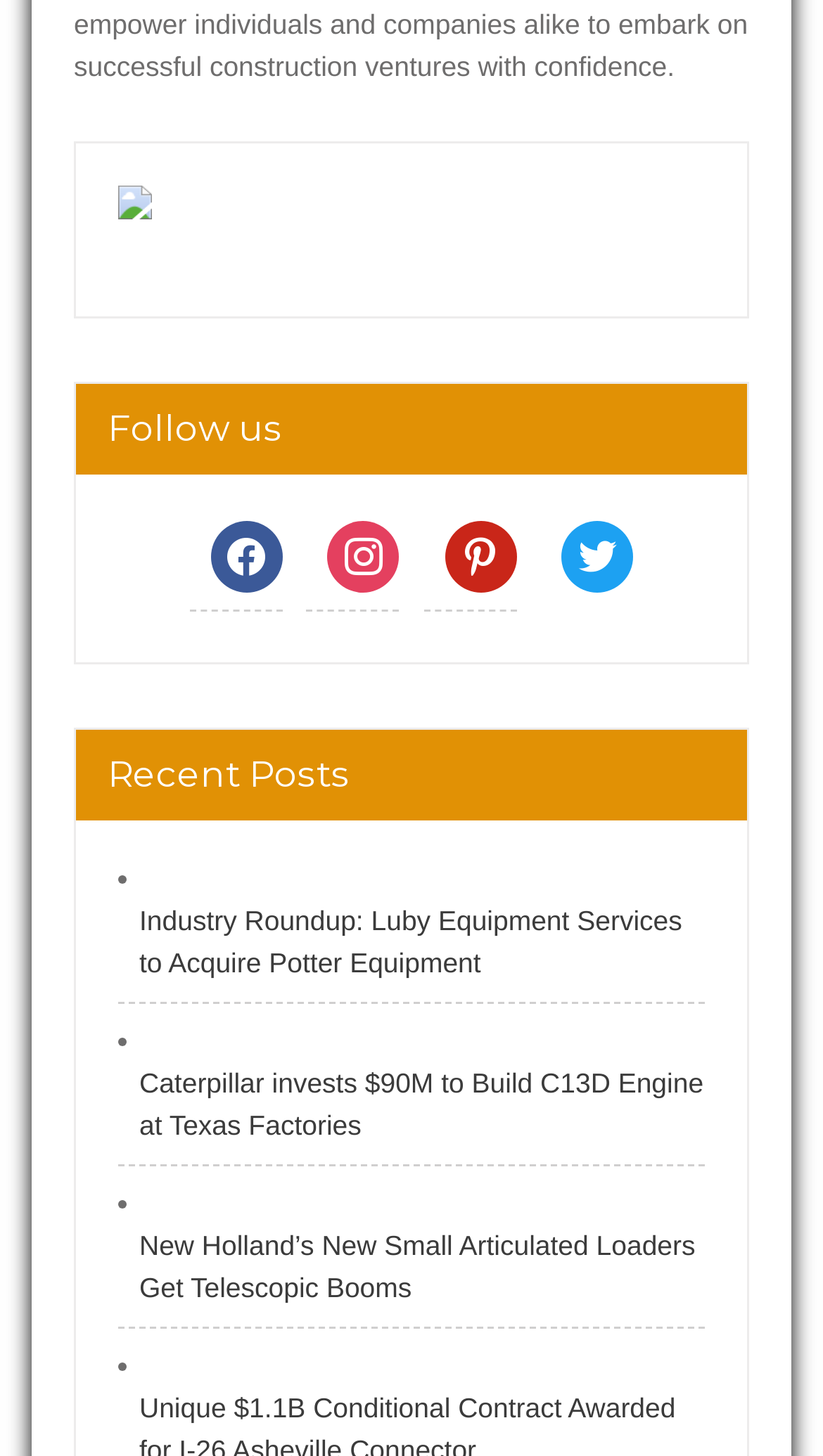Provide the bounding box coordinates for the specified HTML element described in this description: "instagram". The coordinates should be four float numbers ranging from 0 to 1, in the format [left, top, right, bottom].

[0.372, 0.358, 0.485, 0.407]